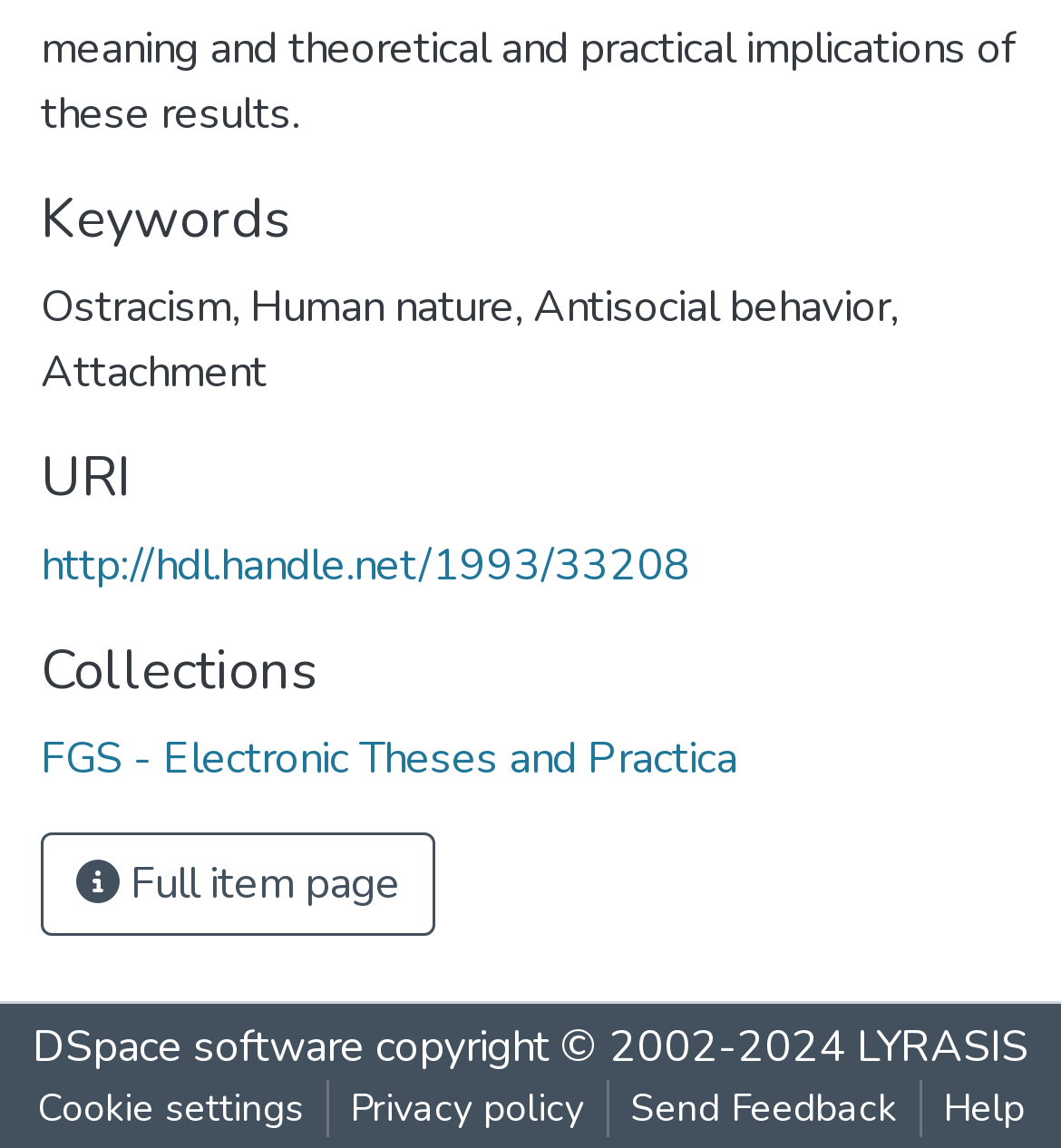What is the copyright information?
Using the visual information, respond with a single word or phrase.

copyright © 2002-2024